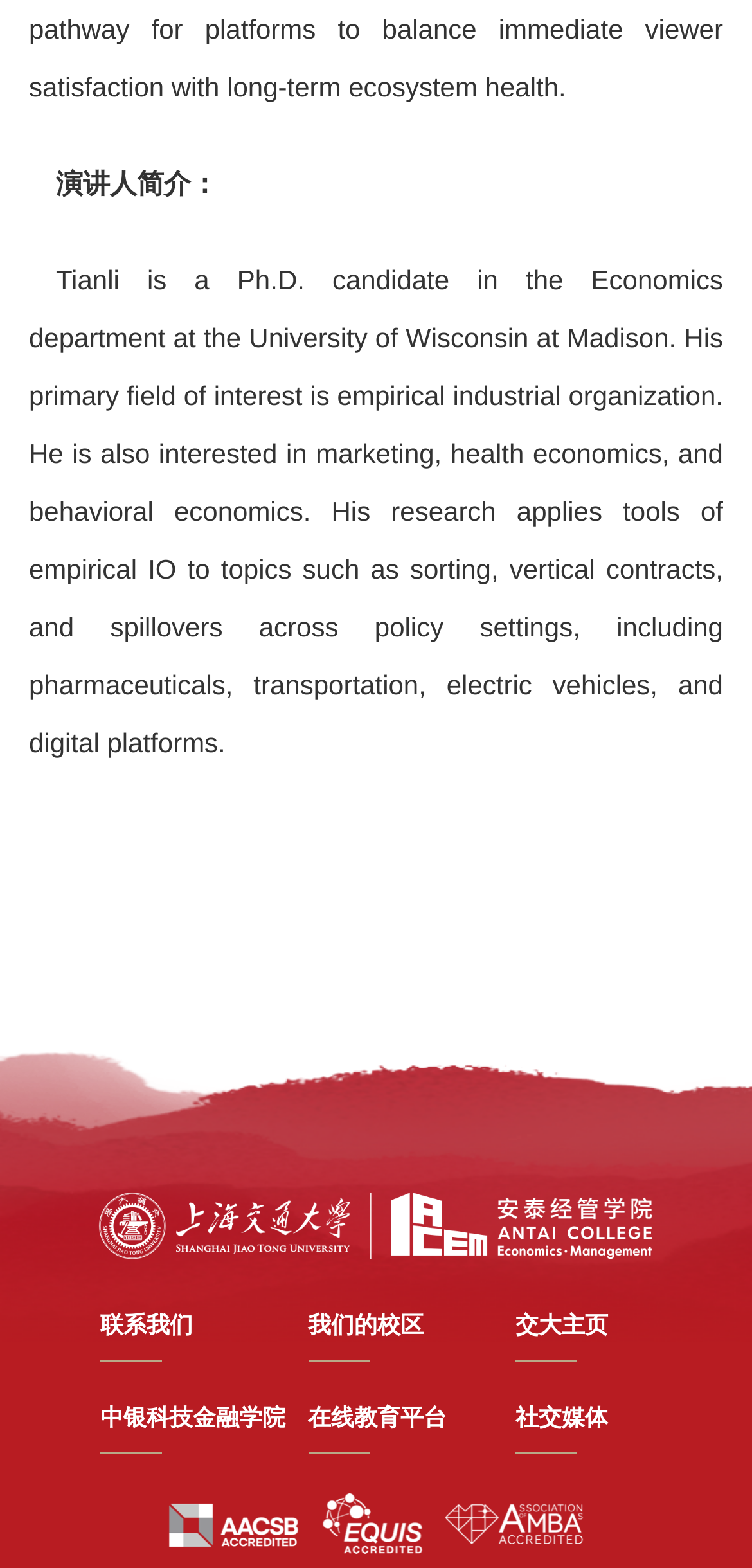What is the topic of Tianli's research?
Answer with a single word or short phrase according to what you see in the image.

sorting, vertical contracts, and spillovers